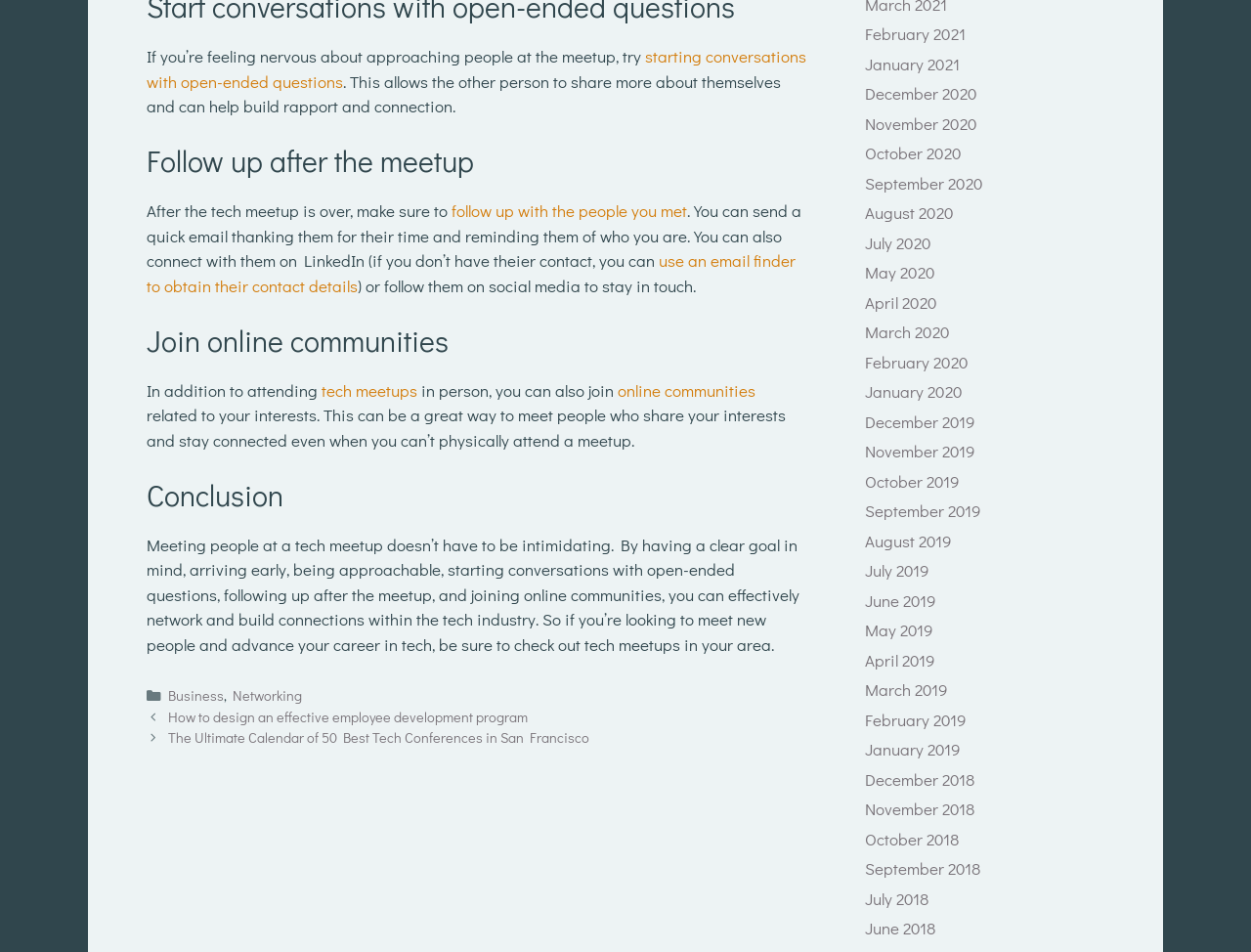What is the purpose of arriving early at a tech meetup?
Using the image as a reference, give a one-word or short phrase answer.

To be approachable